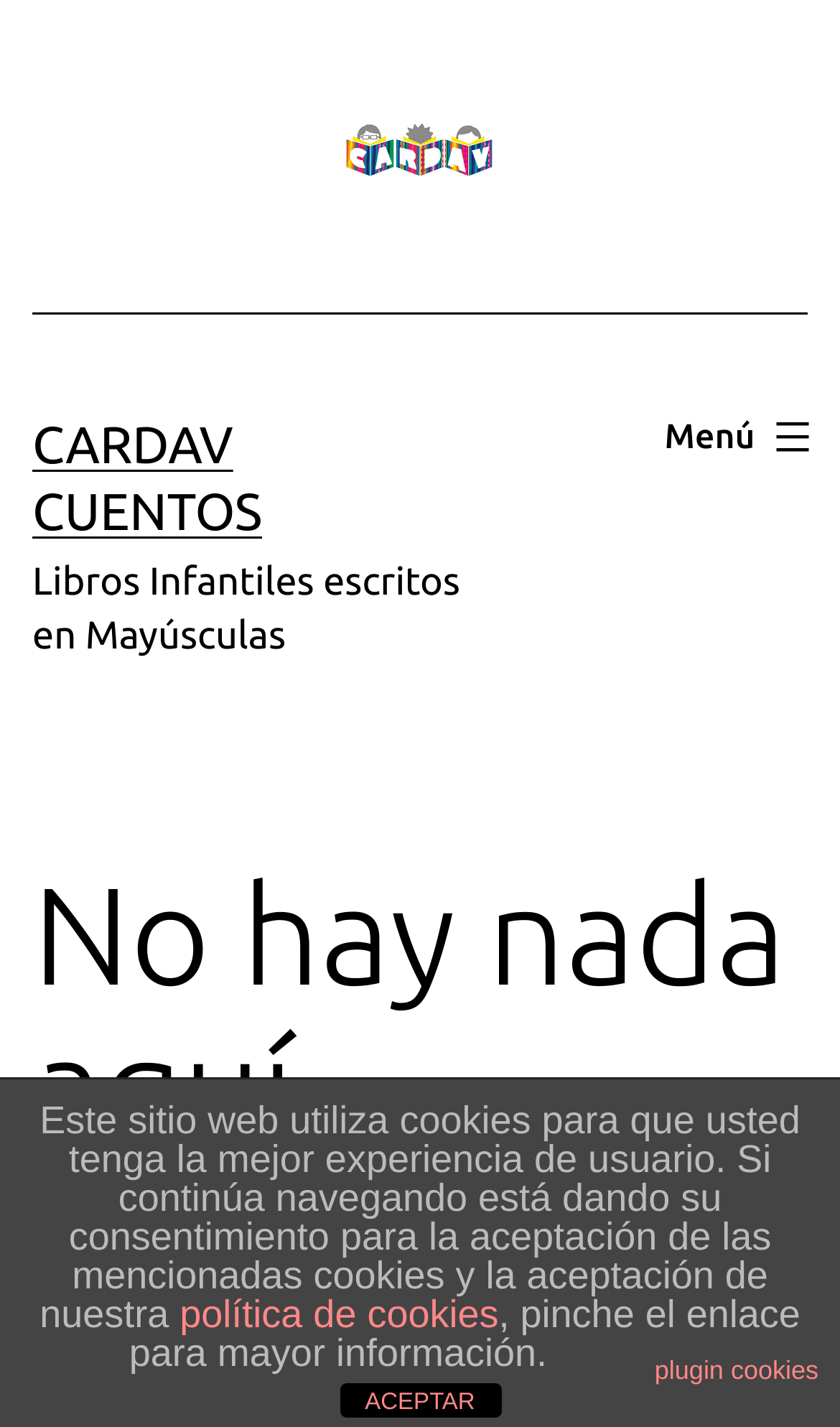What type of content does the website offer?
Answer the question in a detailed and comprehensive manner.

The website offers Libros Infantiles, which is Spanish for 'Children's Books', as indicated by the StaticText element 'Libros Infantiles escritos en Mayúsculas'.